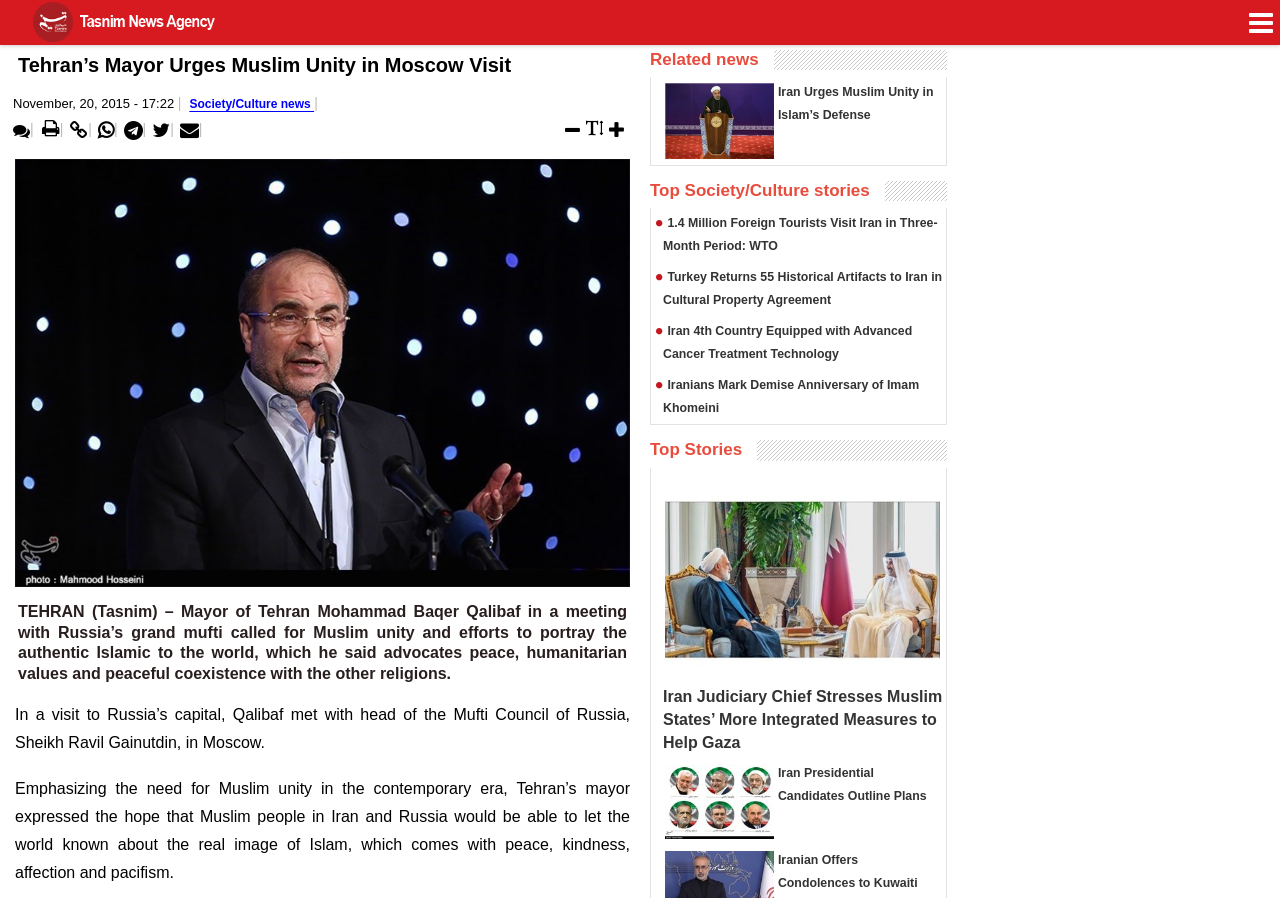Answer succinctly with a single word or phrase:
What is the name of the Iranian official who stressed the need for Muslim states to help Gaza?

Iran Judiciary Chief